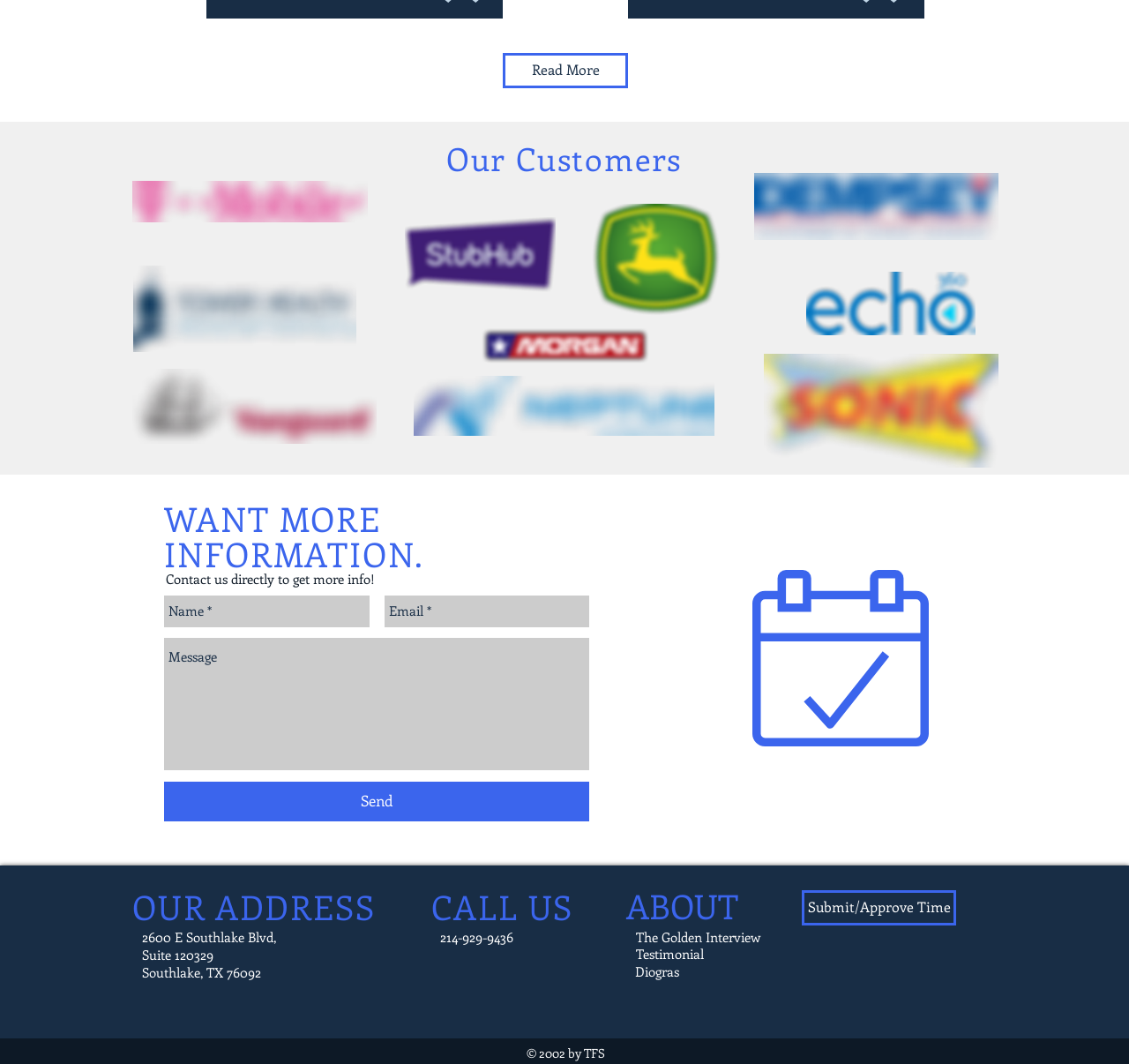Can you find the bounding box coordinates for the UI element given this description: "2018 UA United Way Headquarters"? Provide the coordinates as four float numbers between 0 and 1: [left, top, right, bottom].

None